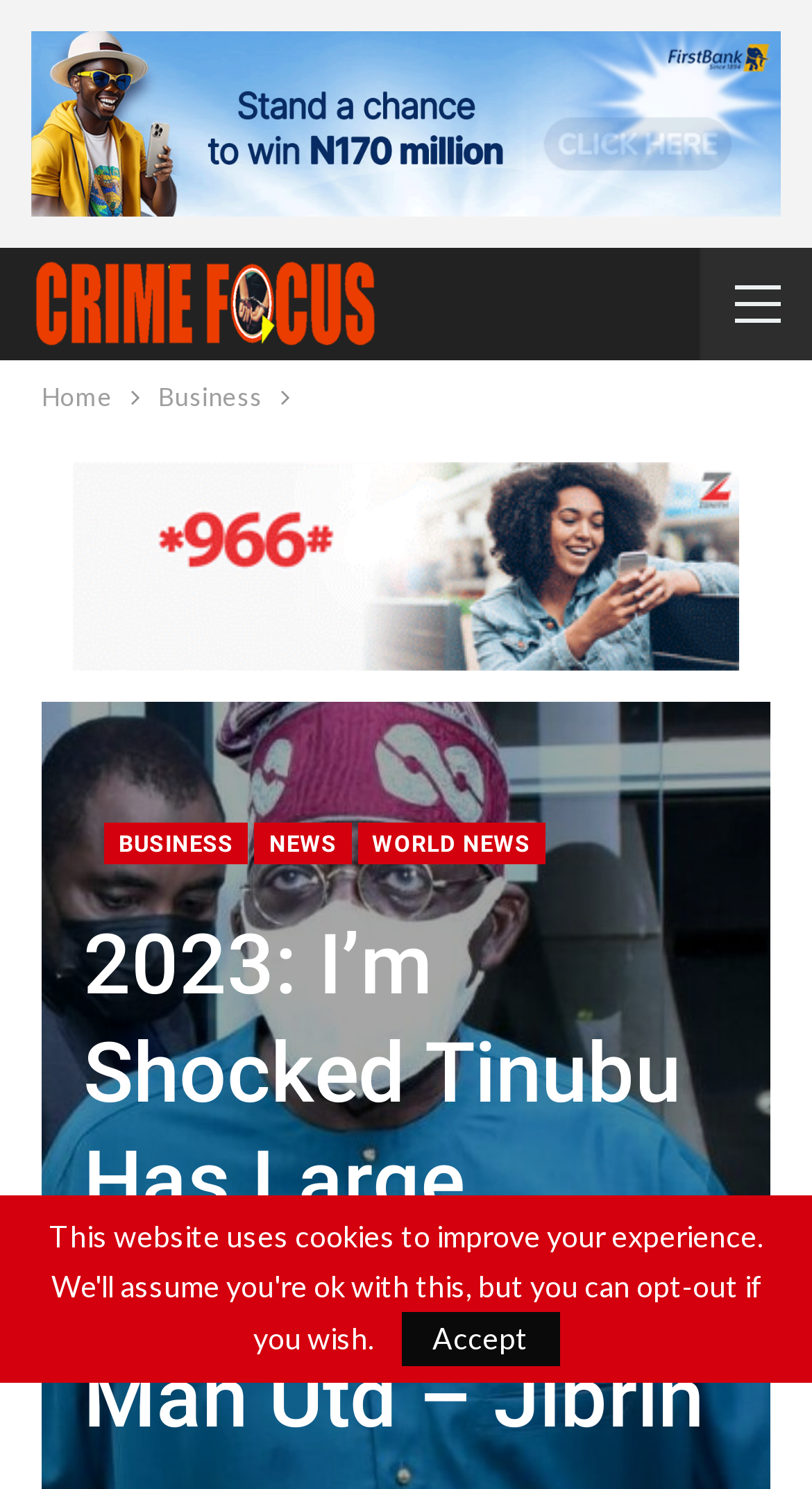Bounding box coordinates are to be given in the format (top-left x, top-left y, bottom-right x, bottom-right y). All values must be floating point numbers between 0 and 1. Provide the bounding box coordinate for the UI element described as: alt="FIRST BANK"

[0.038, 0.07, 0.962, 0.092]